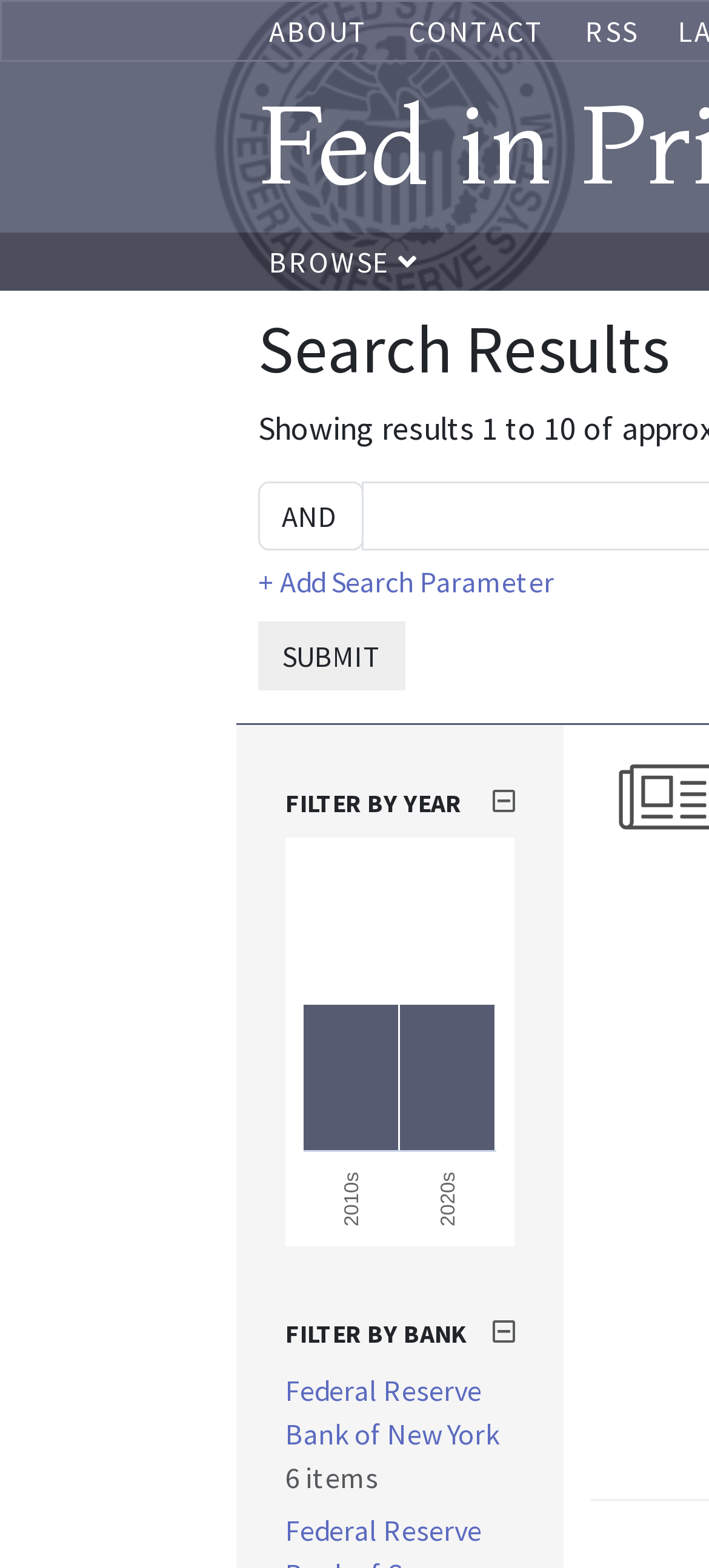Generate a comprehensive caption for the webpage you are viewing.

The webpage is primarily focused on providing information related to liquidity risk, with a title that includes keywords and a reference to the Federal Reserve. 

At the top of the page, there are three links: "ABOUT", "CONTACT", and "RSS", positioned horizontally next to each other. Below these links, there is another link "BROWSE" with an icon. 

On the left side of the page, there is a combobox and a link "+ Add Search Parameter" positioned vertically, followed by a "SUBMIT" button. 

To the right of the combobox, there are two headings: "FILTER BY YEAR" and "FILTER BY BANK", each accompanied by an icon. Below the "FILTER BY YEAR" heading, there is an image, and below that, there are two static text elements: "2010s" and "2020s". 

Under the "FILTER BY BANK" heading, there is a link to the "Federal Reserve Bank of New York" and a static text element indicating "6 items".